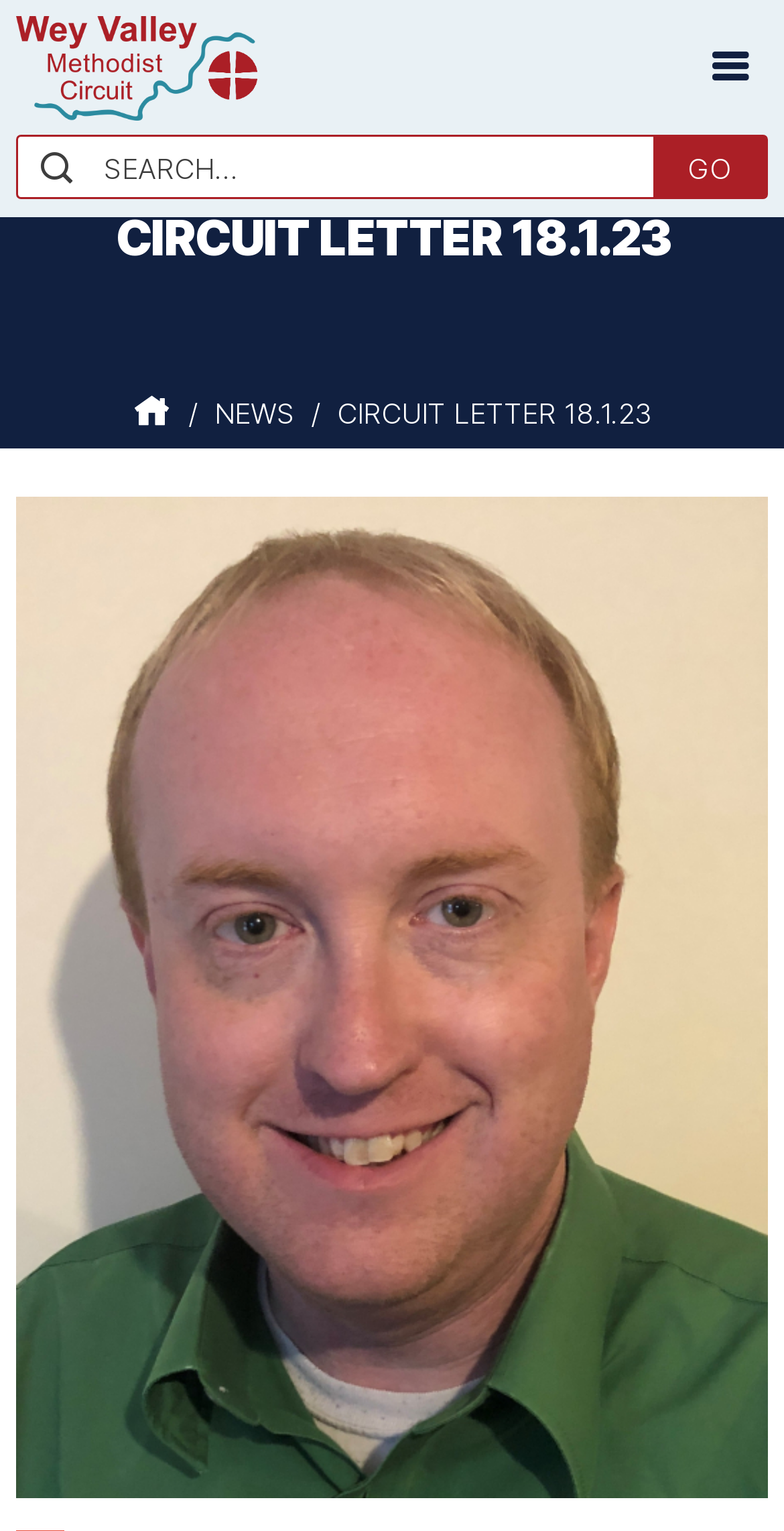Please answer the following query using a single word or phrase: 
Who wrote the Circuit Letter?

Rev Adam Payne